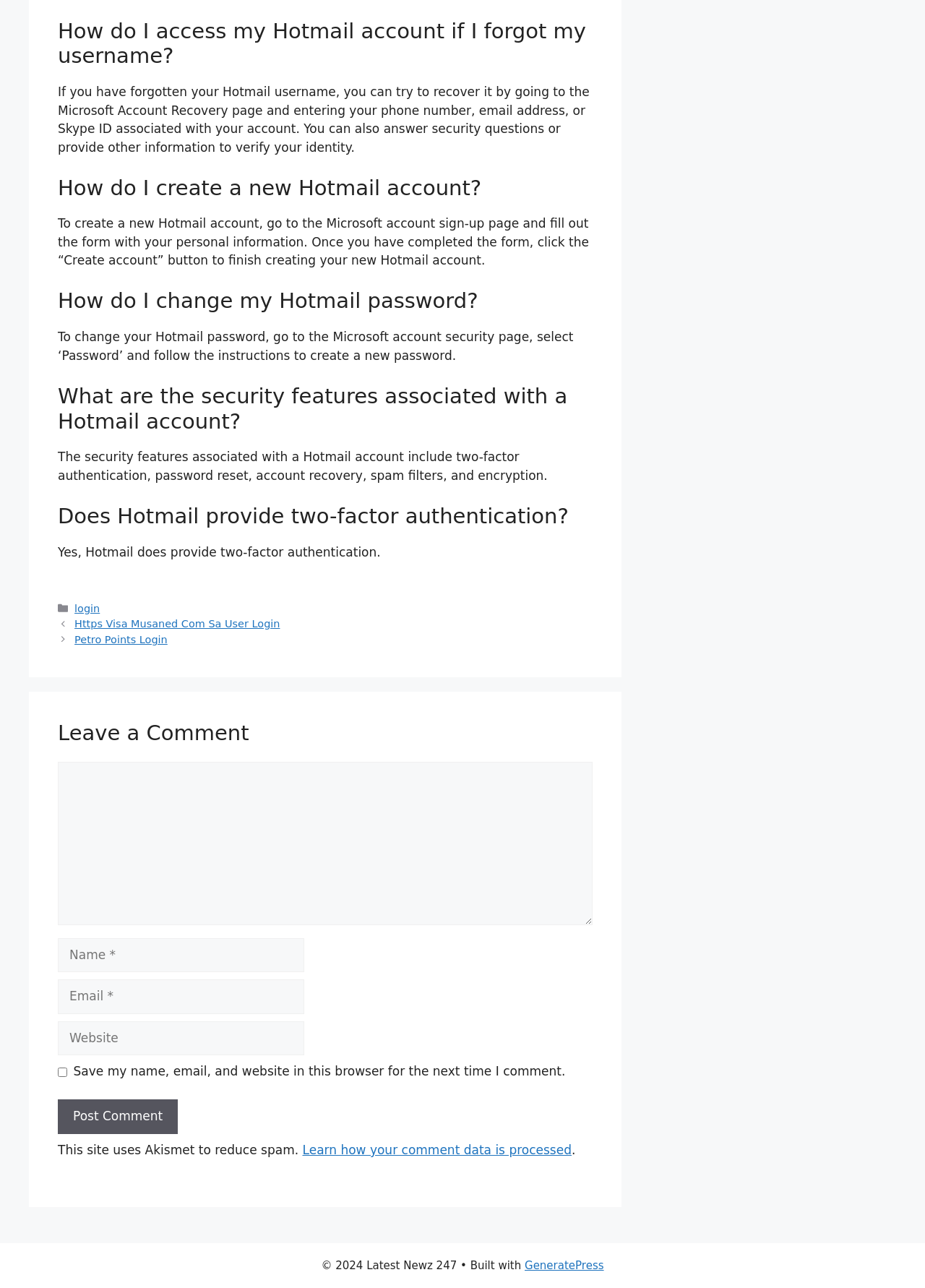Show the bounding box coordinates of the element that should be clicked to complete the task: "Contact us through 'ccap@sams.ac.uk'".

None